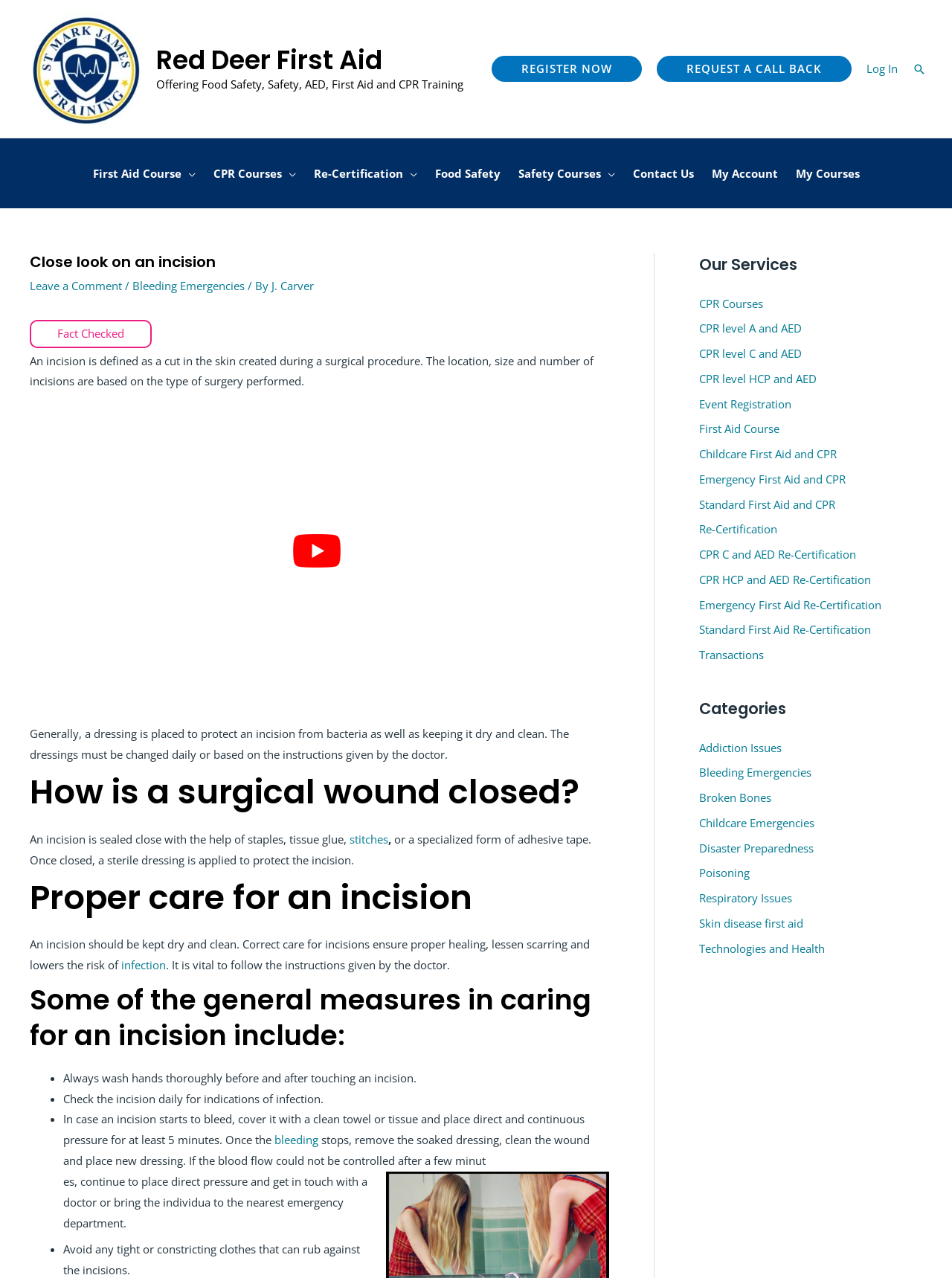Please specify the bounding box coordinates of the clickable region necessary for completing the following instruction: "Click the 'First Aid Course Menu Toggle' link". The coordinates must consist of four float numbers between 0 and 1, i.e., [left, top, right, bottom].

[0.088, 0.108, 0.214, 0.163]